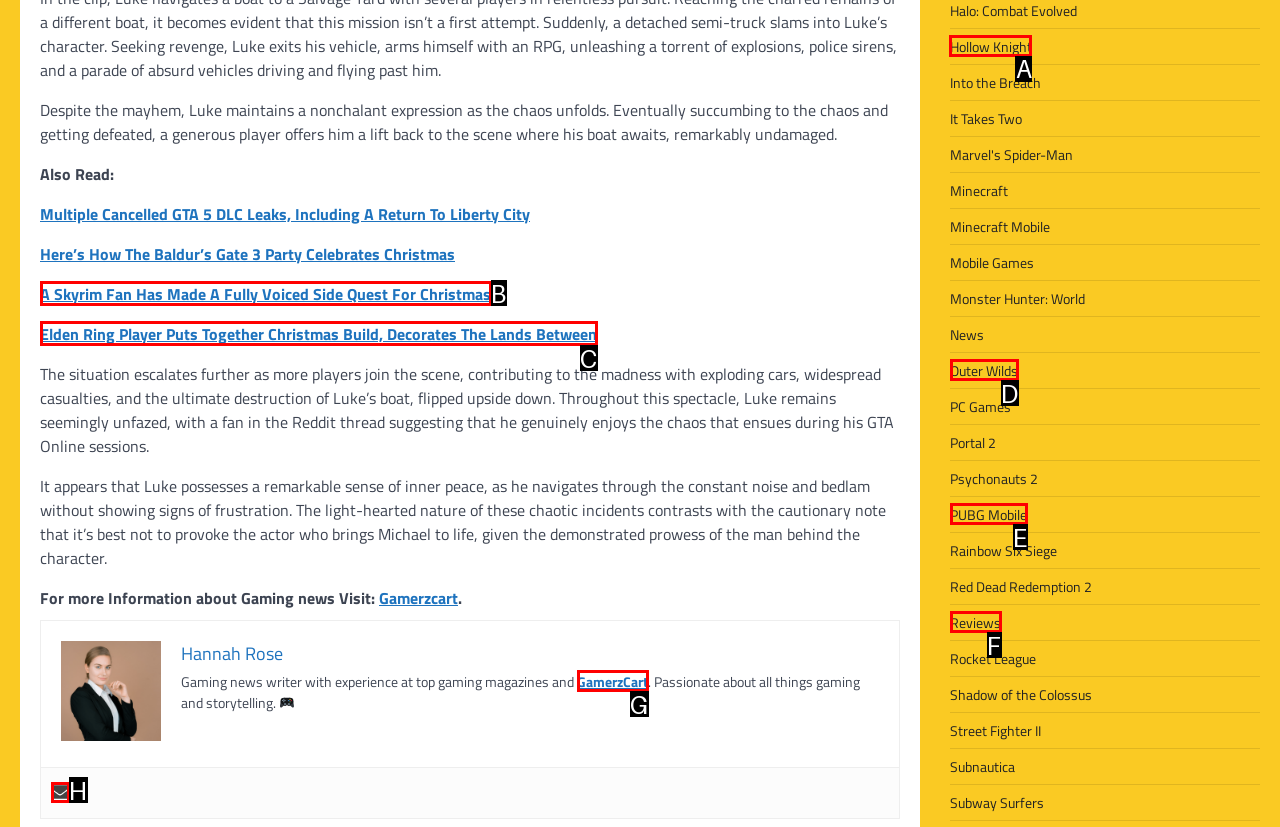Identify the letter of the UI element needed to carry out the task: Check out news about Hollow Knight
Reply with the letter of the chosen option.

A